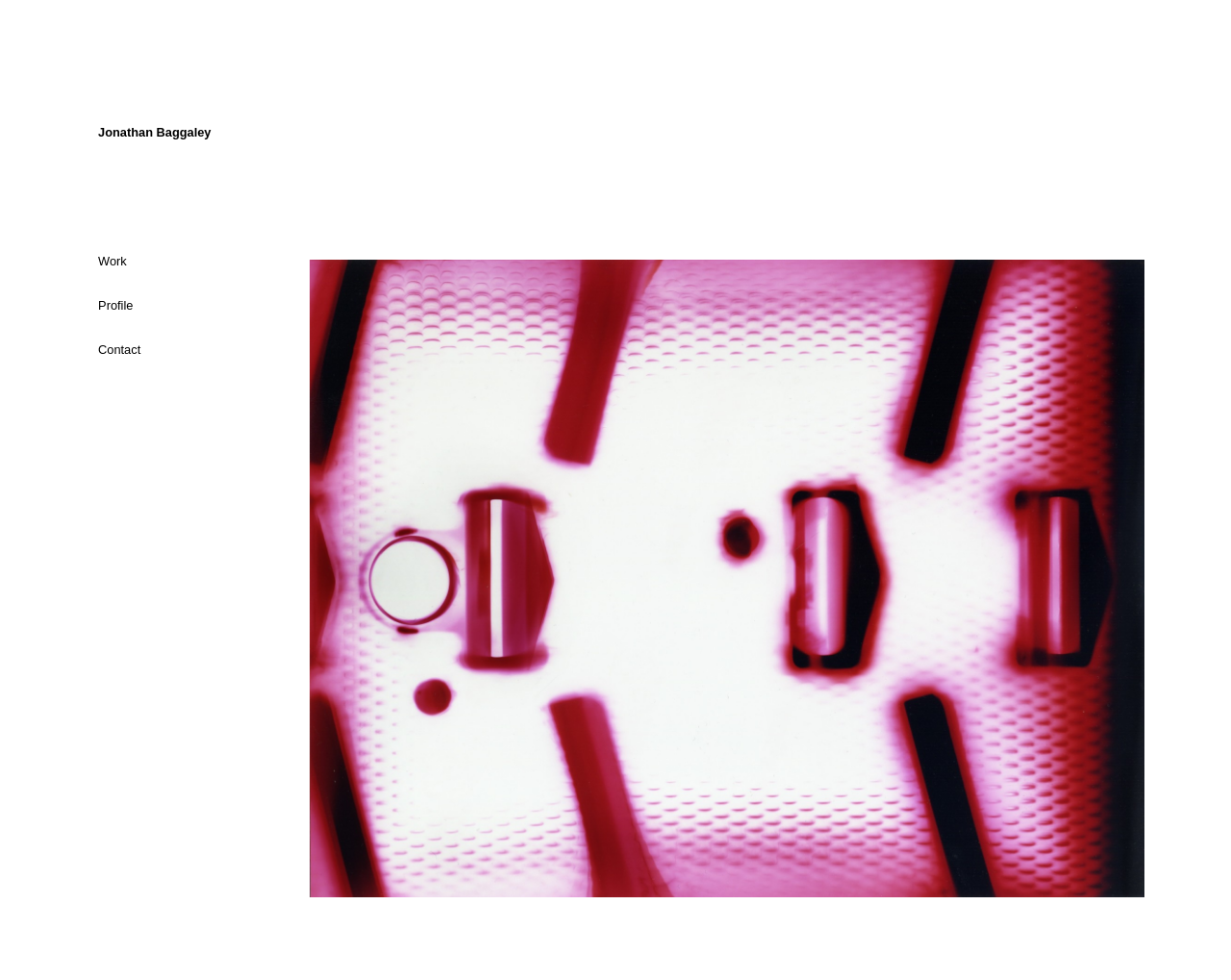Utilize the information from the image to answer the question in detail:
What is the purpose of the 'Skip to content' link?

The 'Skip to content' link is typically used to allow users to bypass the navigation menu and go directly to the main content of the webpage, which is a common accessibility feature.